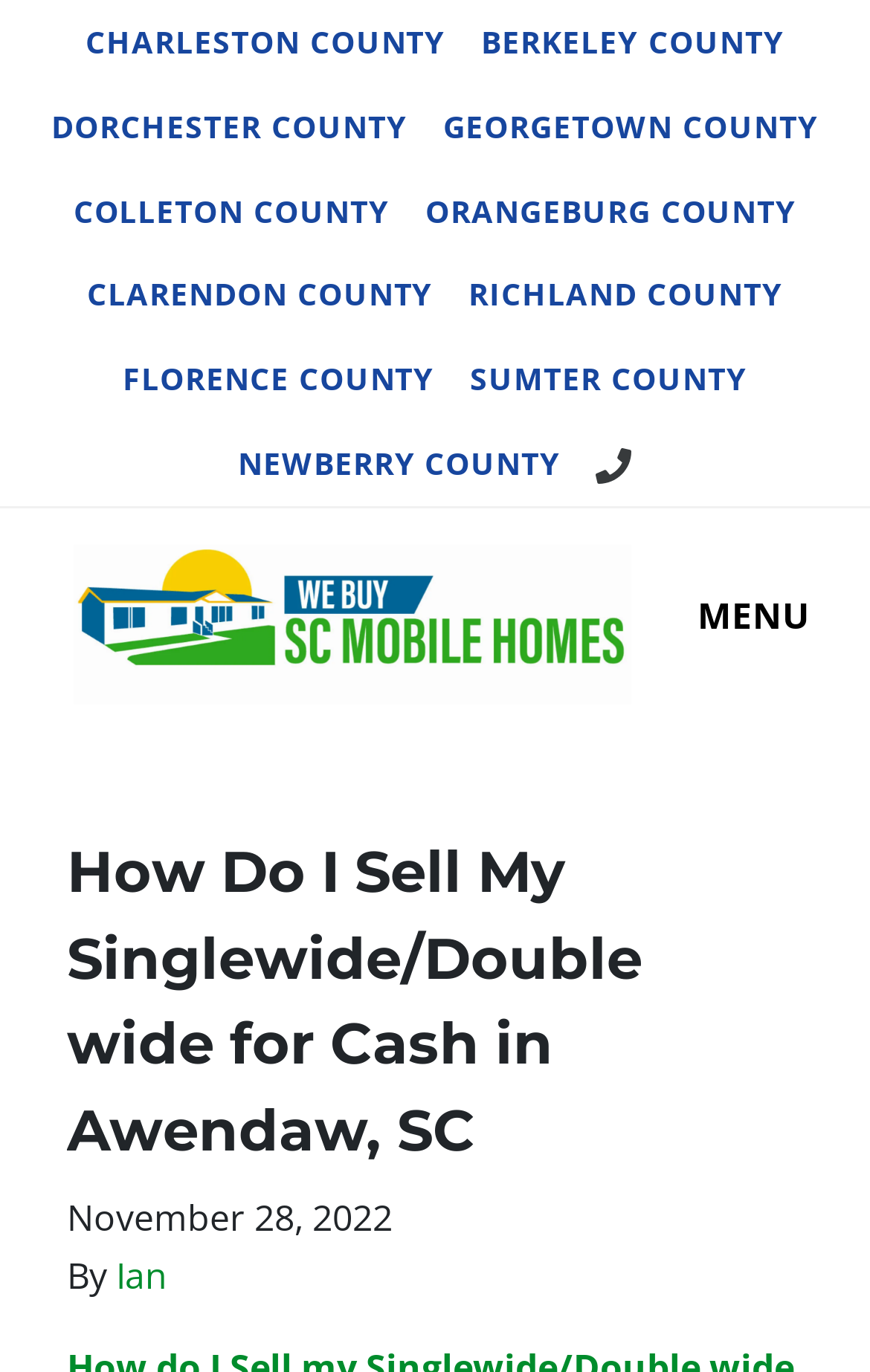Who is the author of the latest article?
Please craft a detailed and exhaustive response to the question.

I found a link element with the text 'Ian' below the date 'November 28, 2022', which suggests that Ian is the author of the latest article.